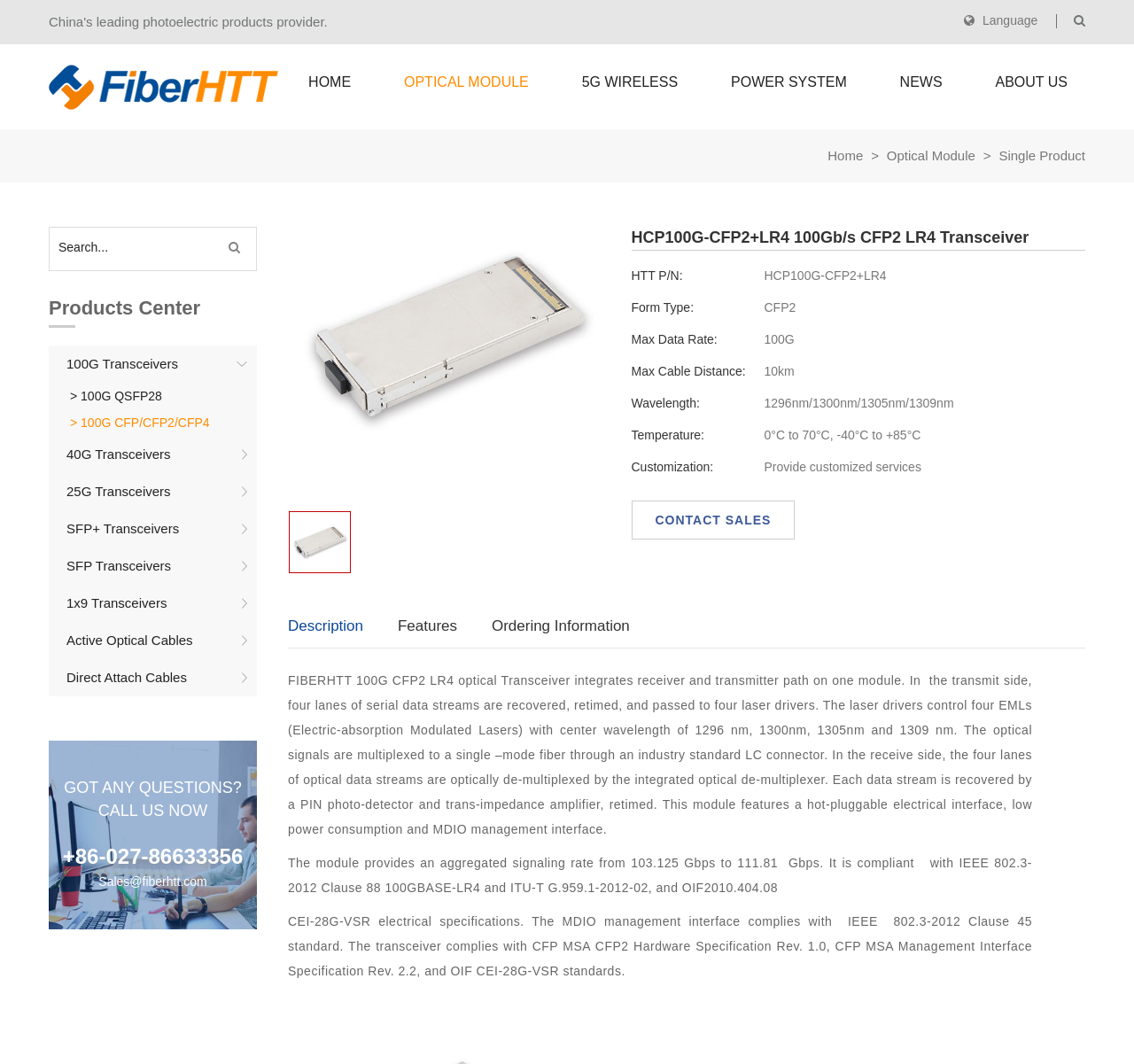Using the given element description, provide the bounding box coordinates (top-left x, top-left y, bottom-right x, bottom-right y) for the corresponding UI element in the screenshot: Description

[0.254, 0.58, 0.32, 0.606]